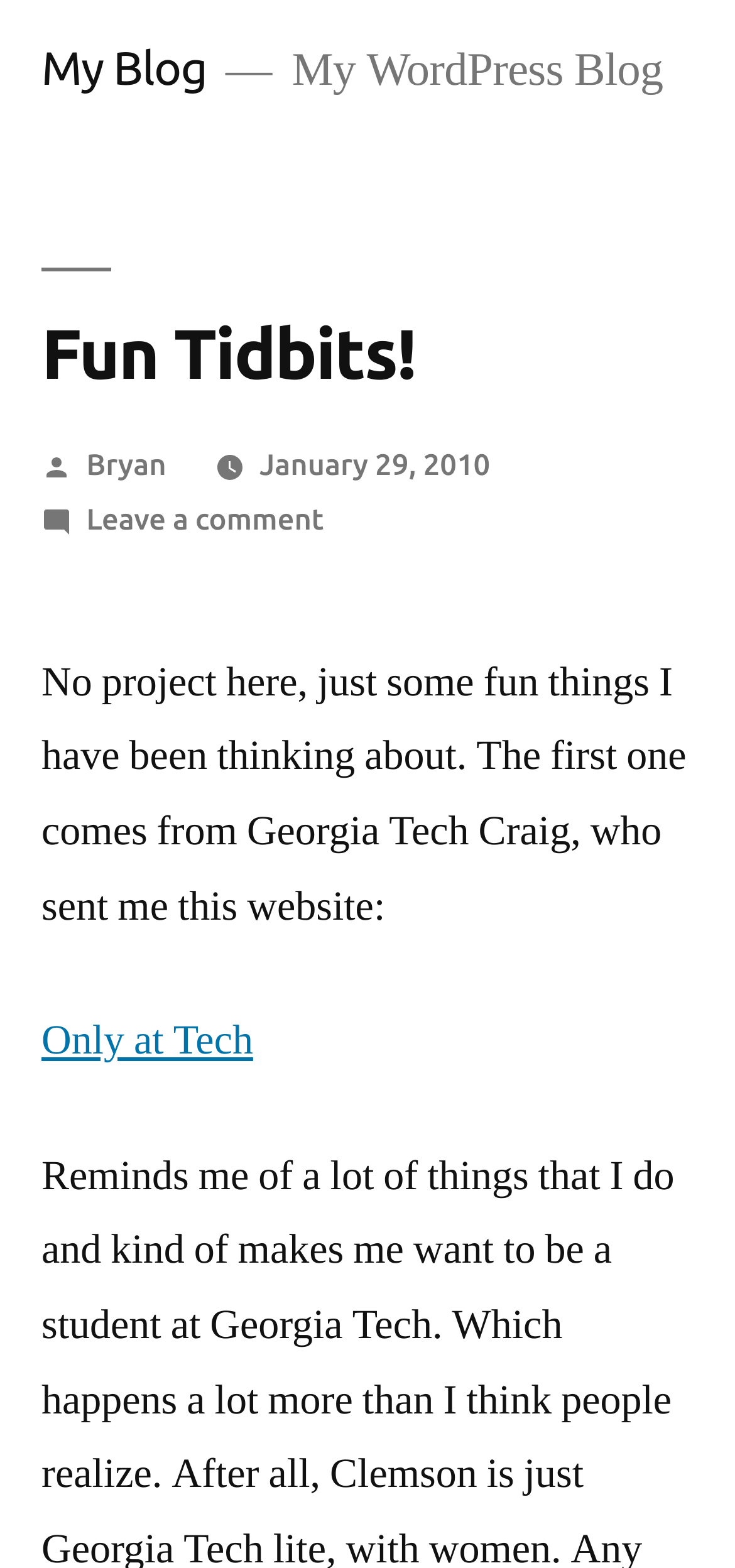Reply to the question with a single word or phrase:
What is the name of the blog?

My Blog